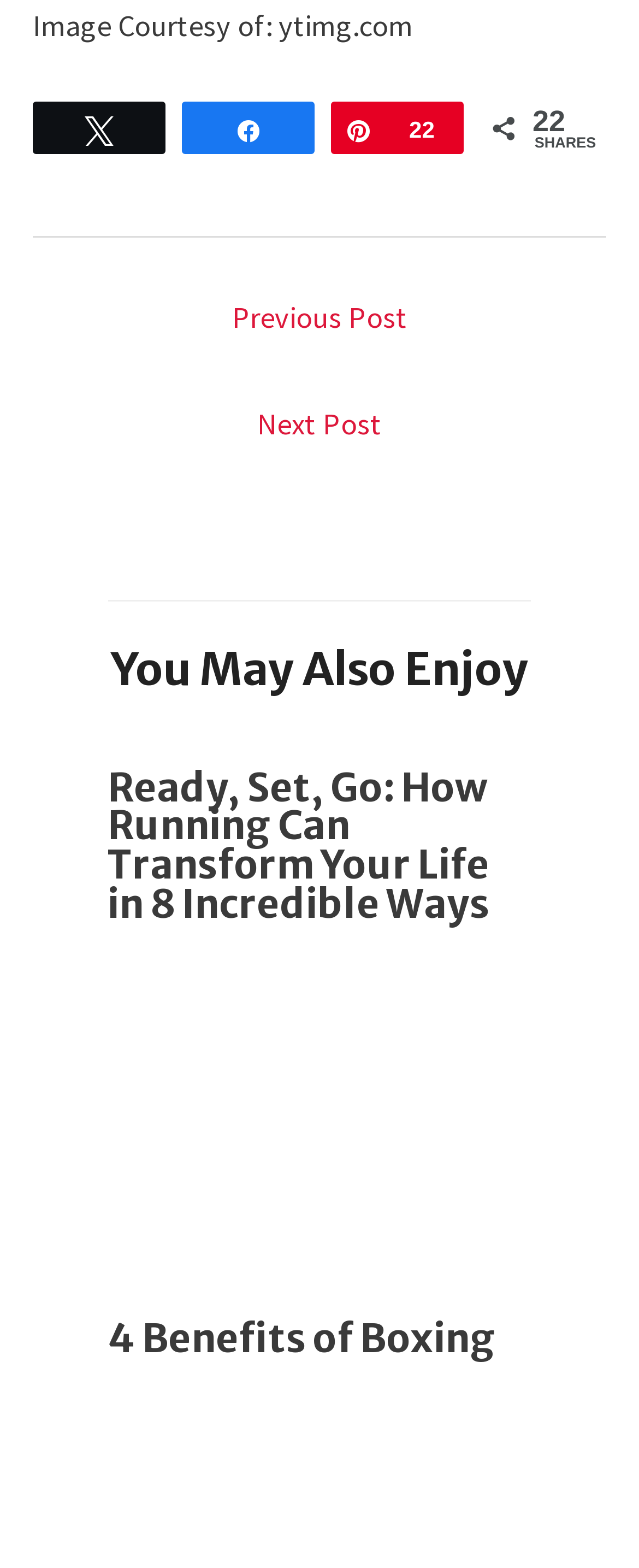Determine the bounding box coordinates of the element's region needed to click to follow the instruction: "Click on 'Previous Post'". Provide these coordinates as four float numbers between 0 and 1, formatted as [left, top, right, bottom].

[0.074, 0.182, 0.926, 0.227]